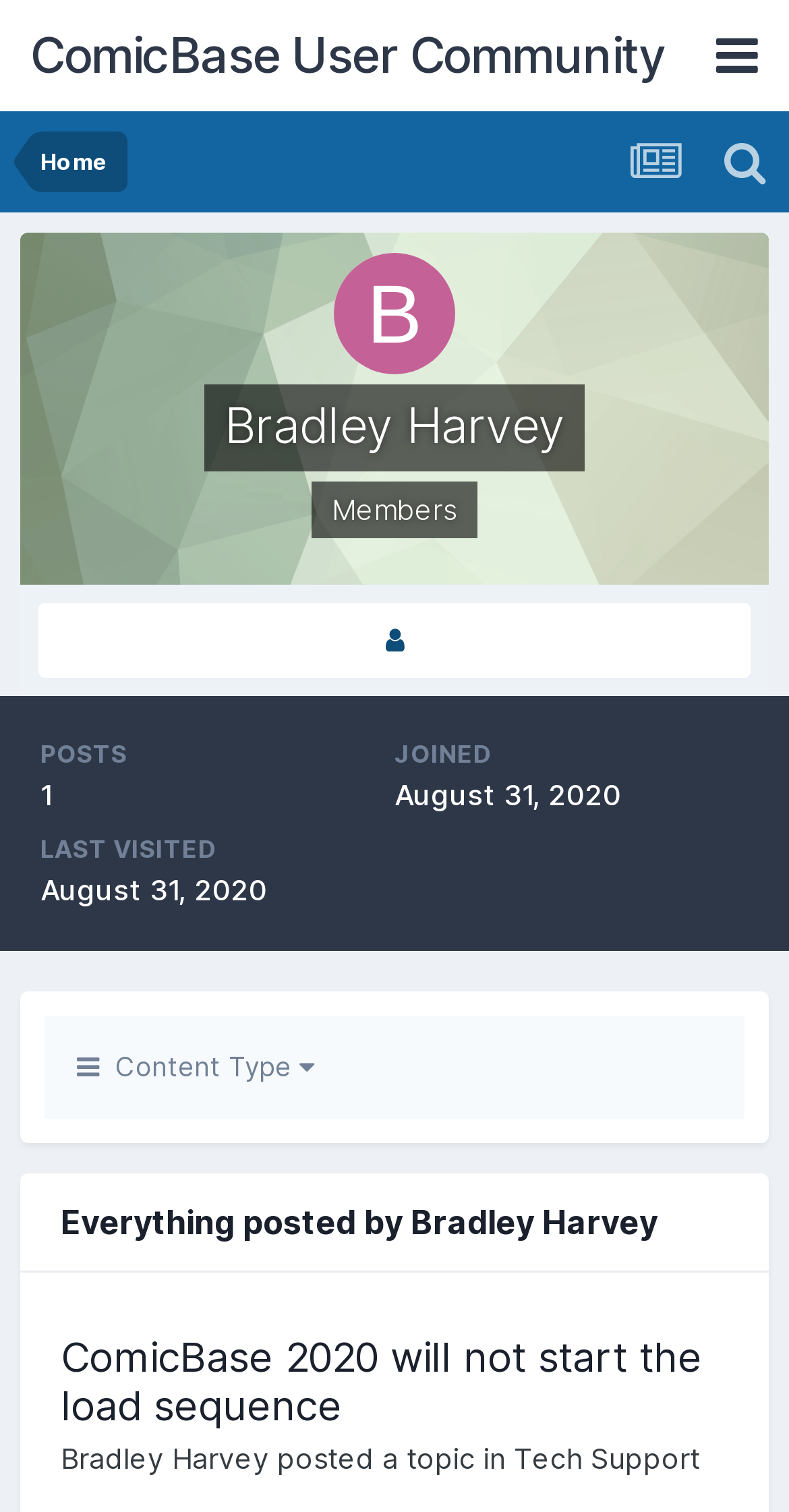Find the bounding box coordinates for the HTML element described as: "Bradley Harvey". The coordinates should consist of four float values between 0 and 1, i.e., [left, top, right, bottom].

[0.077, 0.953, 0.341, 0.976]